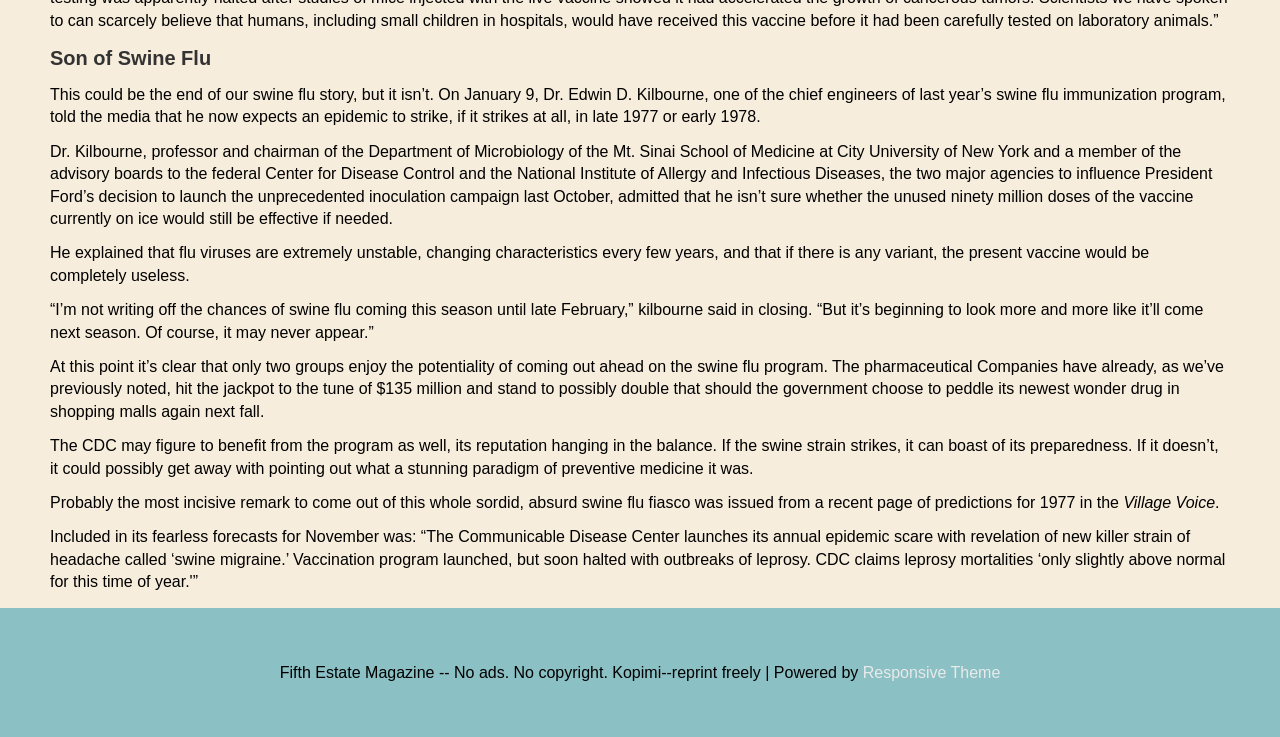Who is the professor and chairman of the Department of Microbiology?
From the image, respond using a single word or phrase.

Dr. Edwin D. Kilbourne